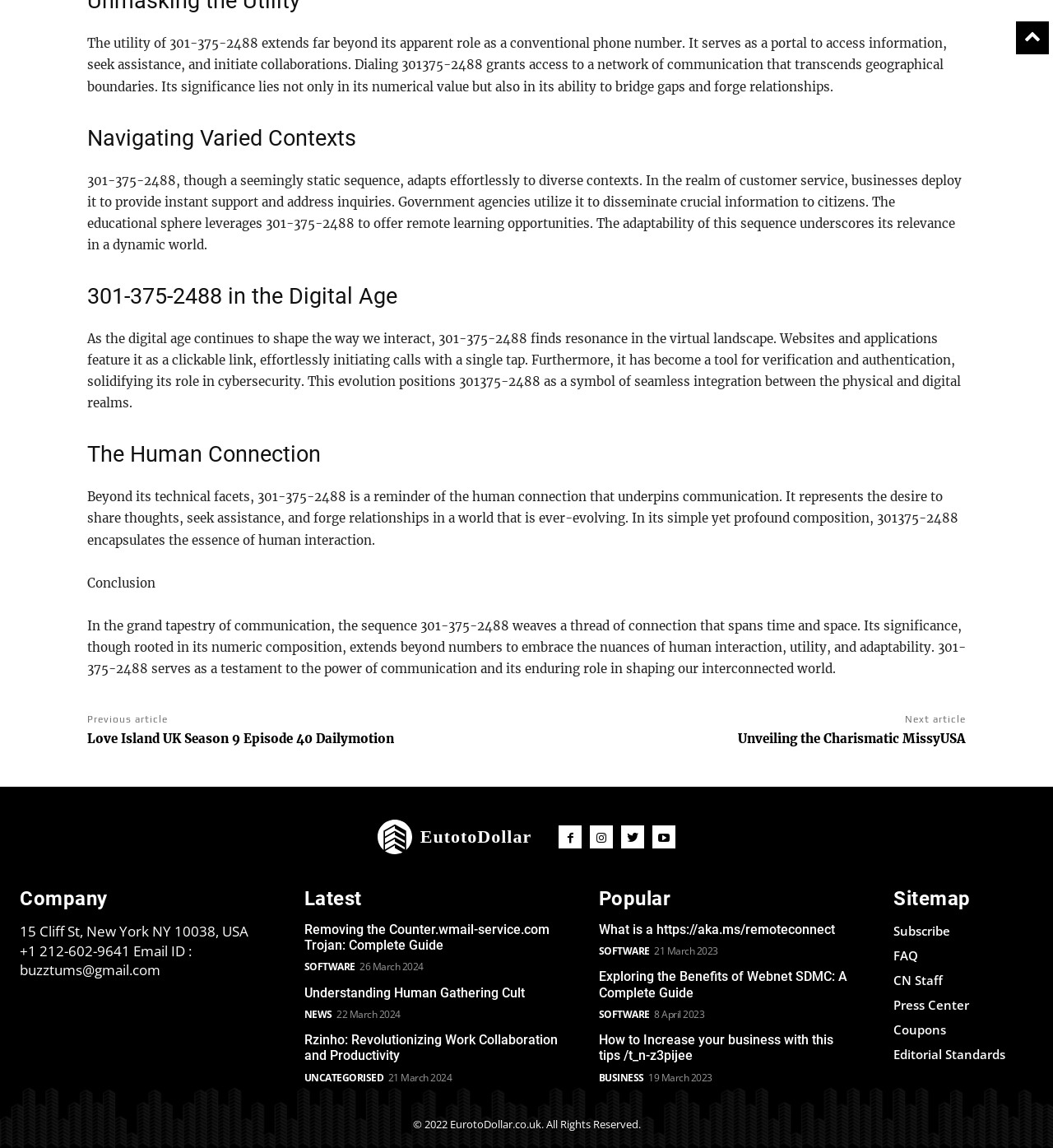Please pinpoint the bounding box coordinates for the region I should click to adhere to this instruction: "Click on 'Love Island UK Season 9 Episode 40 Dailymotion'".

[0.083, 0.637, 0.374, 0.65]